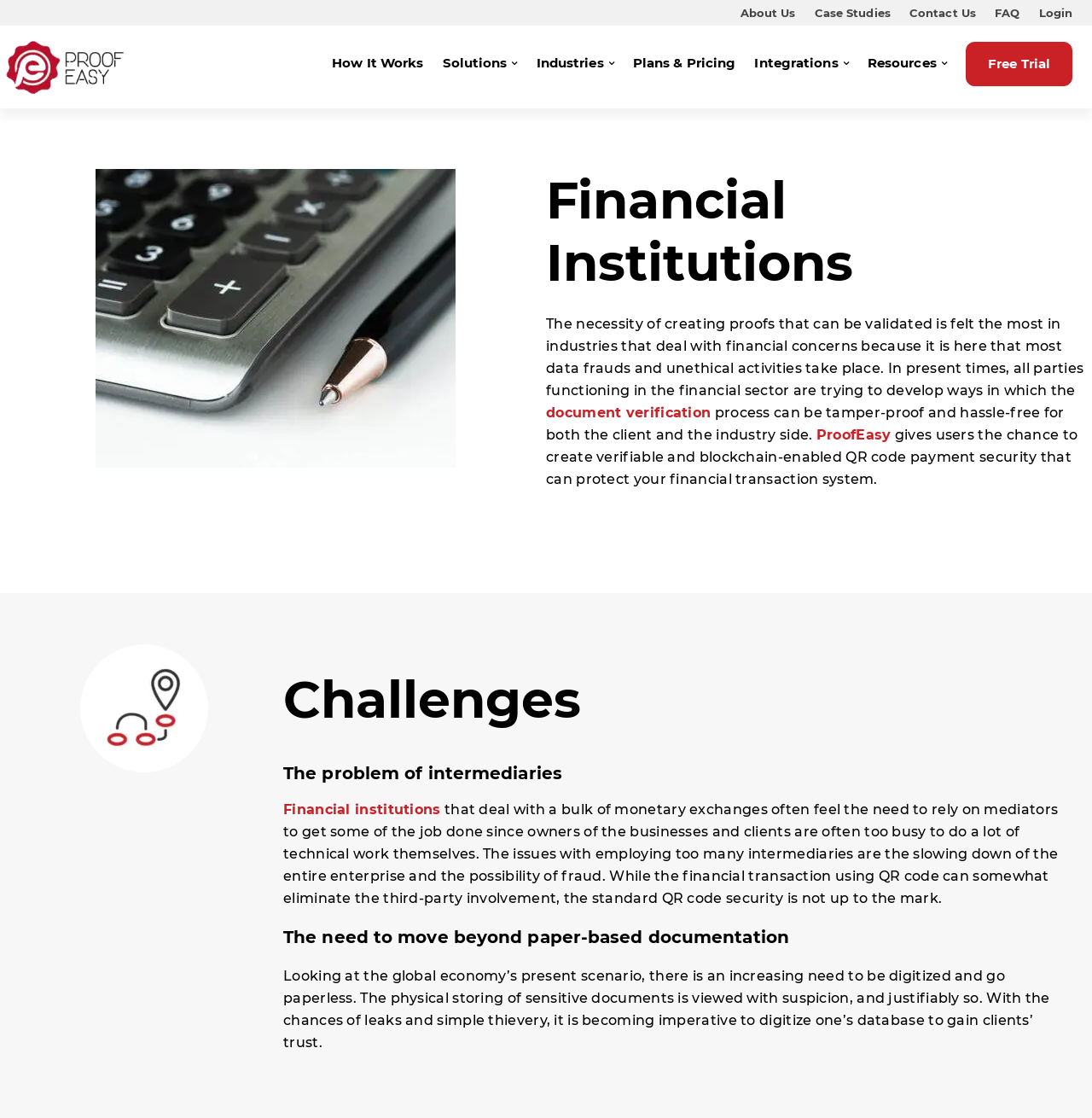Provide the bounding box coordinates of the UI element that matches the description: "Accept".

None